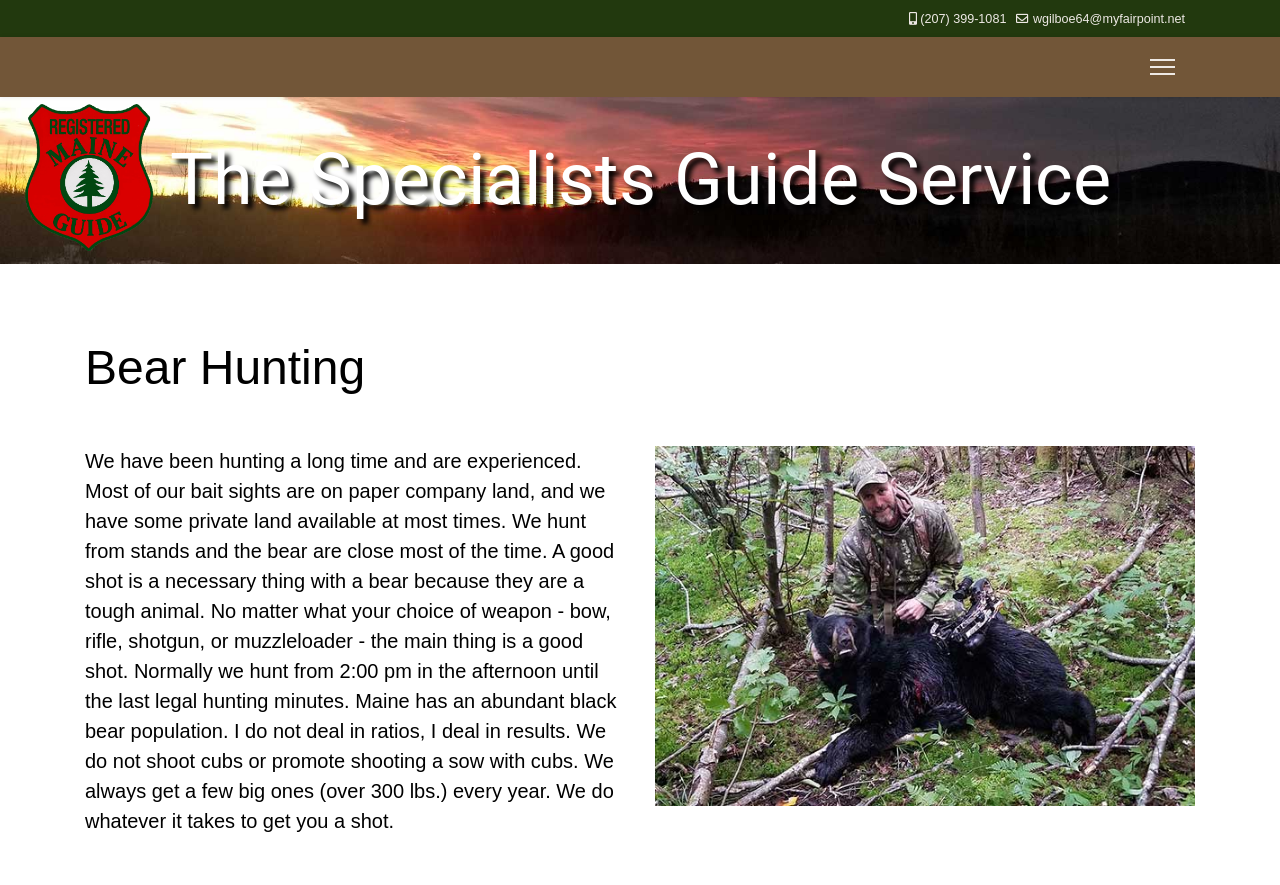What is the phone number to contact?
Give a detailed explanation using the information visible in the image.

I found the phone number by looking at the link element with the text '(207) 399-1081' which is located at the top of the page.